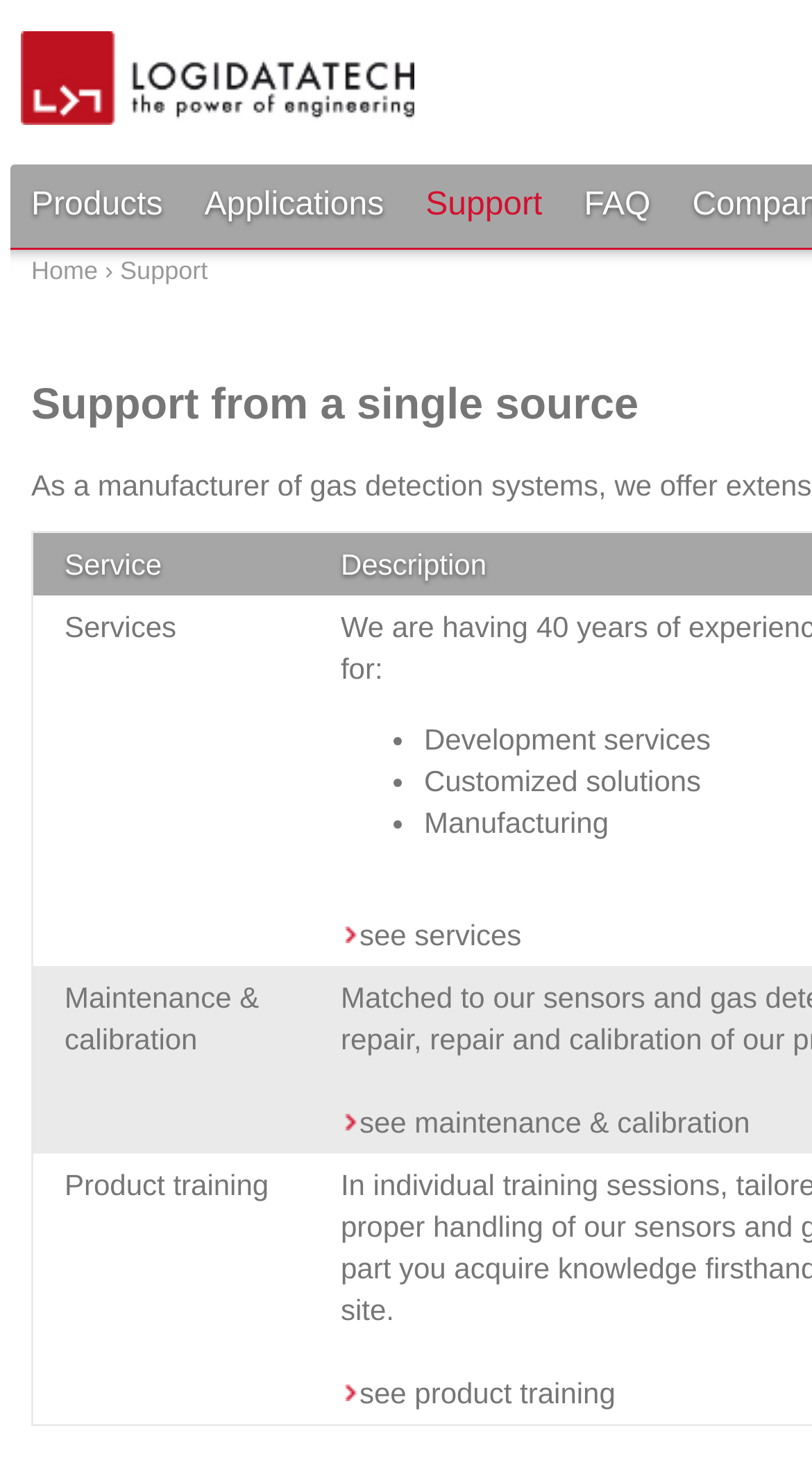Provide the bounding box coordinates of the section that needs to be clicked to accomplish the following instruction: "see services."

[0.42, 0.62, 0.642, 0.642]